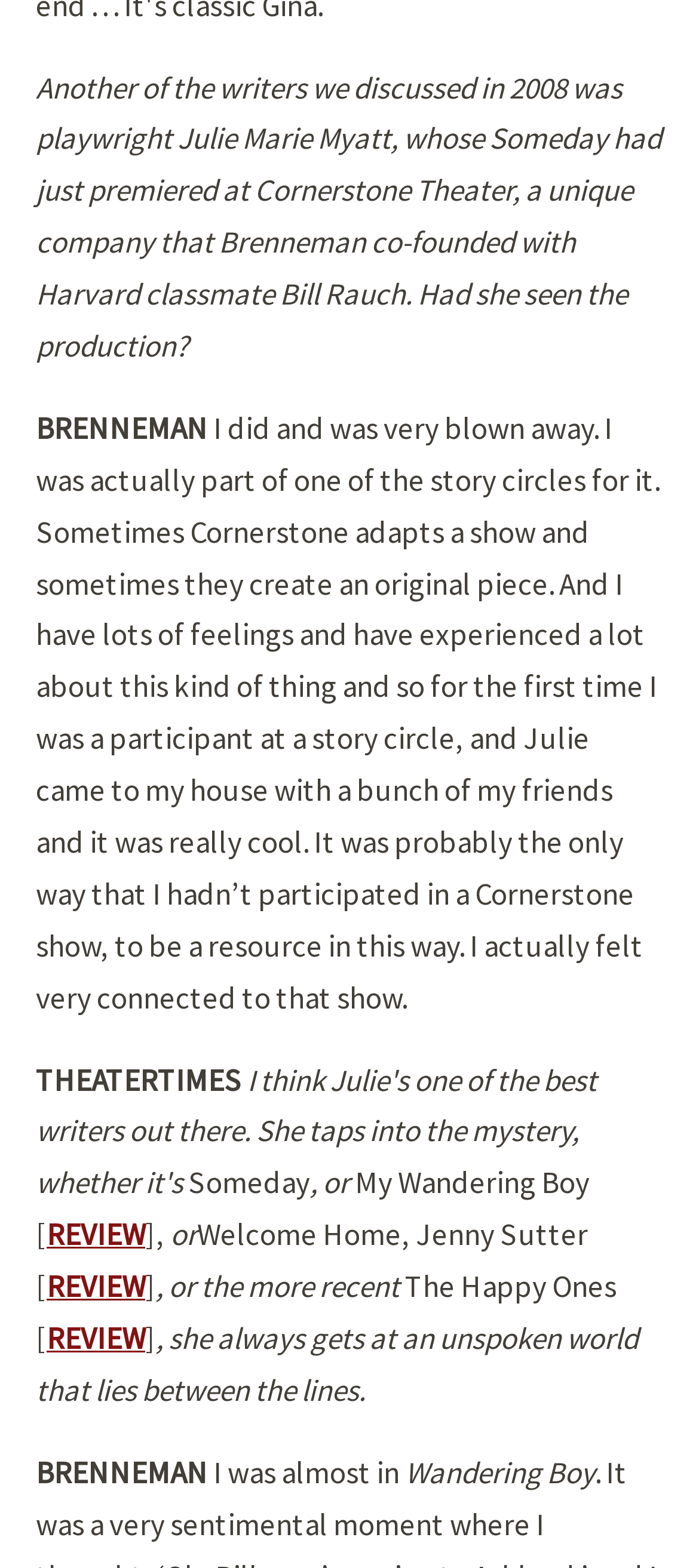Please reply with a single word or brief phrase to the question: 
How many times is the word 'Someday' mentioned?

2